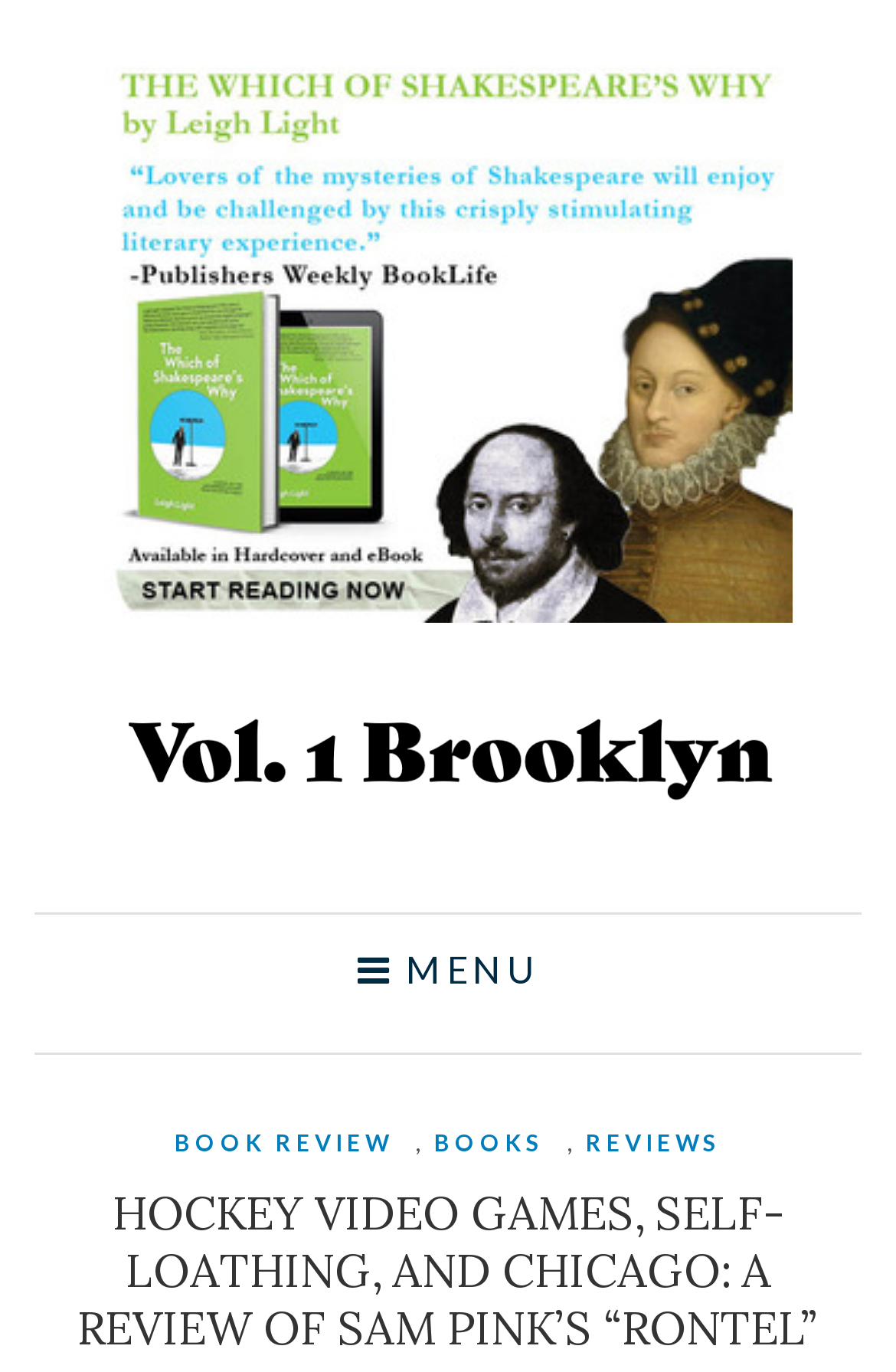Bounding box coordinates should be provided in the format (top-left x, top-left y, bottom-right x, bottom-right y) with all values between 0 and 1. Identify the bounding box for this UI element: reviews

[0.654, 0.819, 0.805, 0.846]